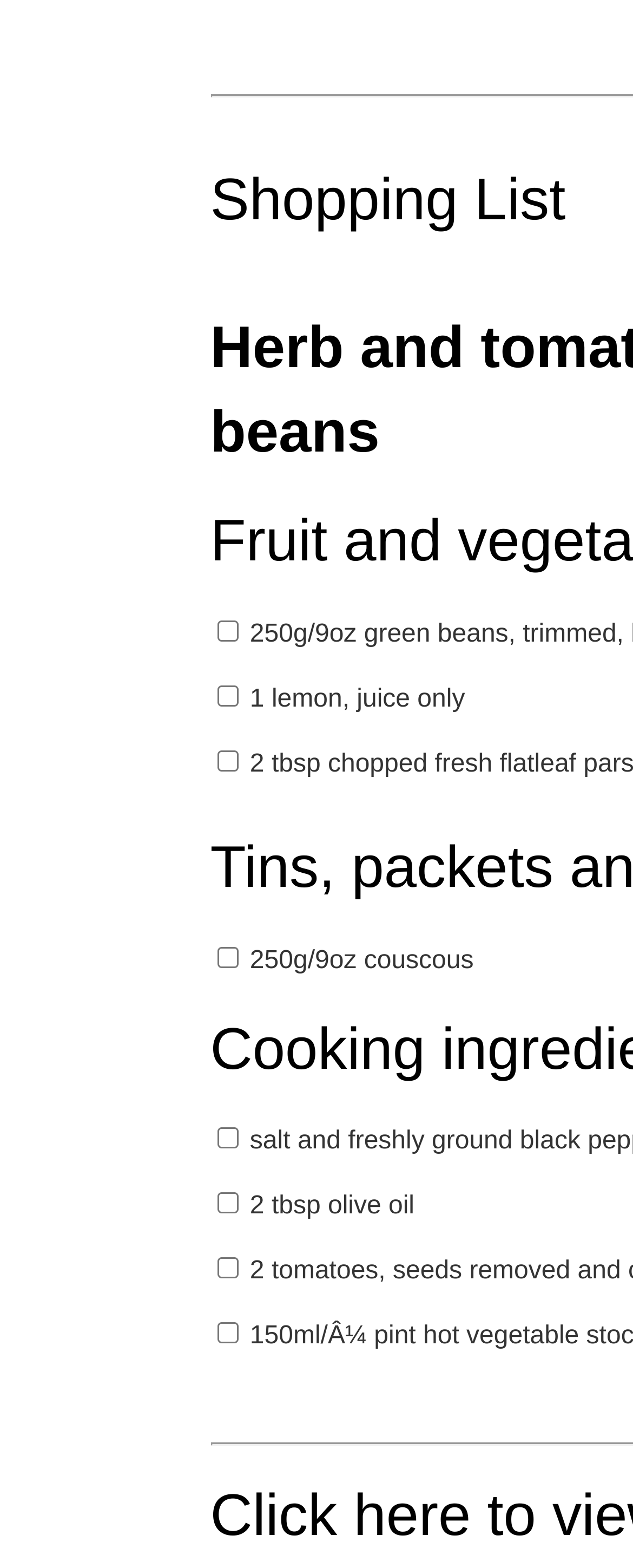Refer to the image and provide a thorough answer to this question:
How much vegetable stock is required?

The checkbox labeled '150ml/¼ pint hot vegetable stock' indicates that 150ml of hot vegetable stock is required for the recipe.